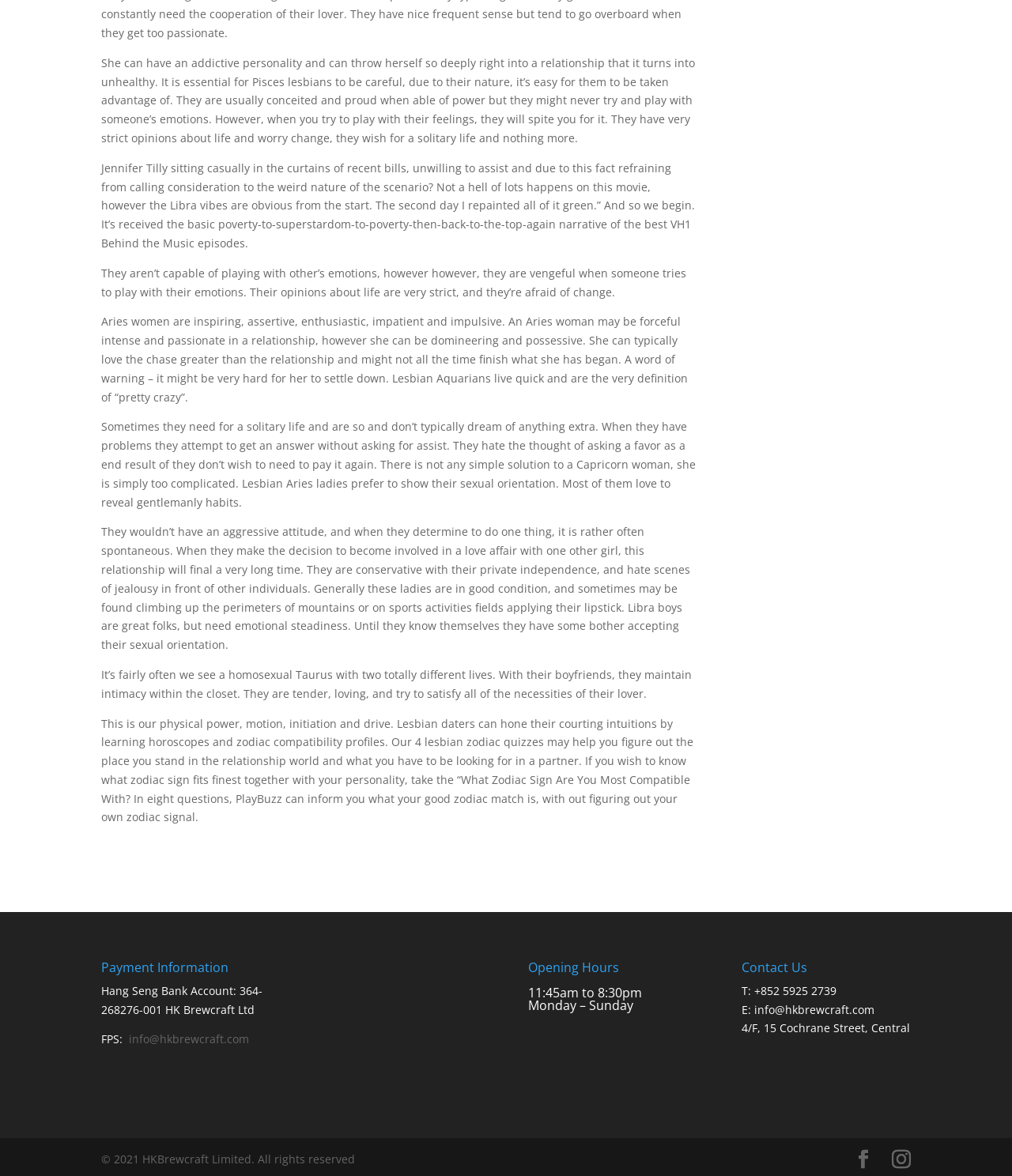Using the information from the screenshot, answer the following question thoroughly:
What is the personality of a Pisces lesbian?

Based on the text, it is mentioned that Pisces lesbians are usually conceited and proud when able of power, but they might never try and play with someone’s emotions.